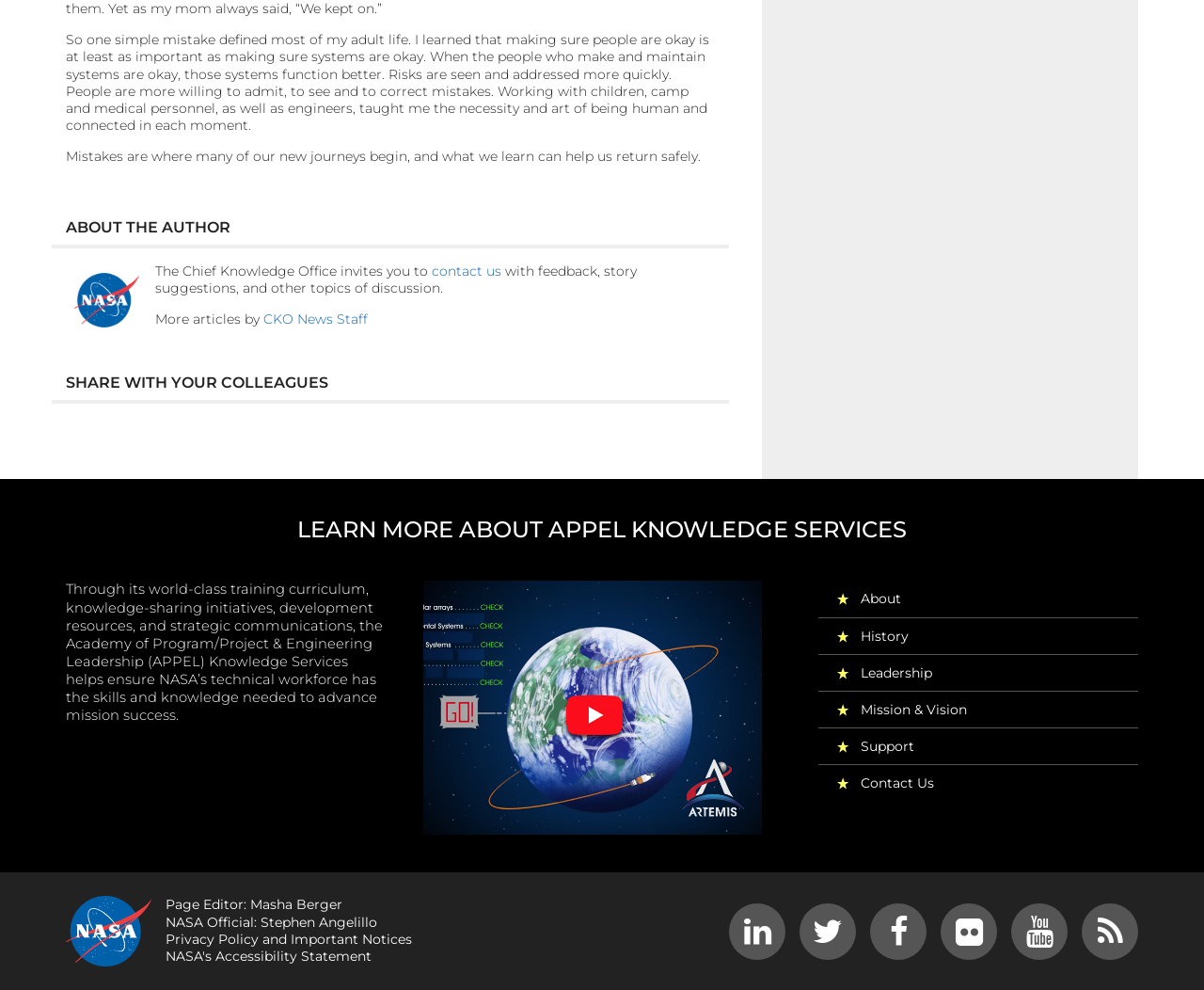What is the purpose of APPEL Knowledge Services?
Look at the webpage screenshot and answer the question with a detailed explanation.

The purpose of APPEL Knowledge Services can be inferred from the static text element that describes its role in helping NASA's technical workforce have the skills and knowledge needed to advance mission success. This is further supported by the mention of its training curriculum, knowledge-sharing initiatives, and strategic communications.